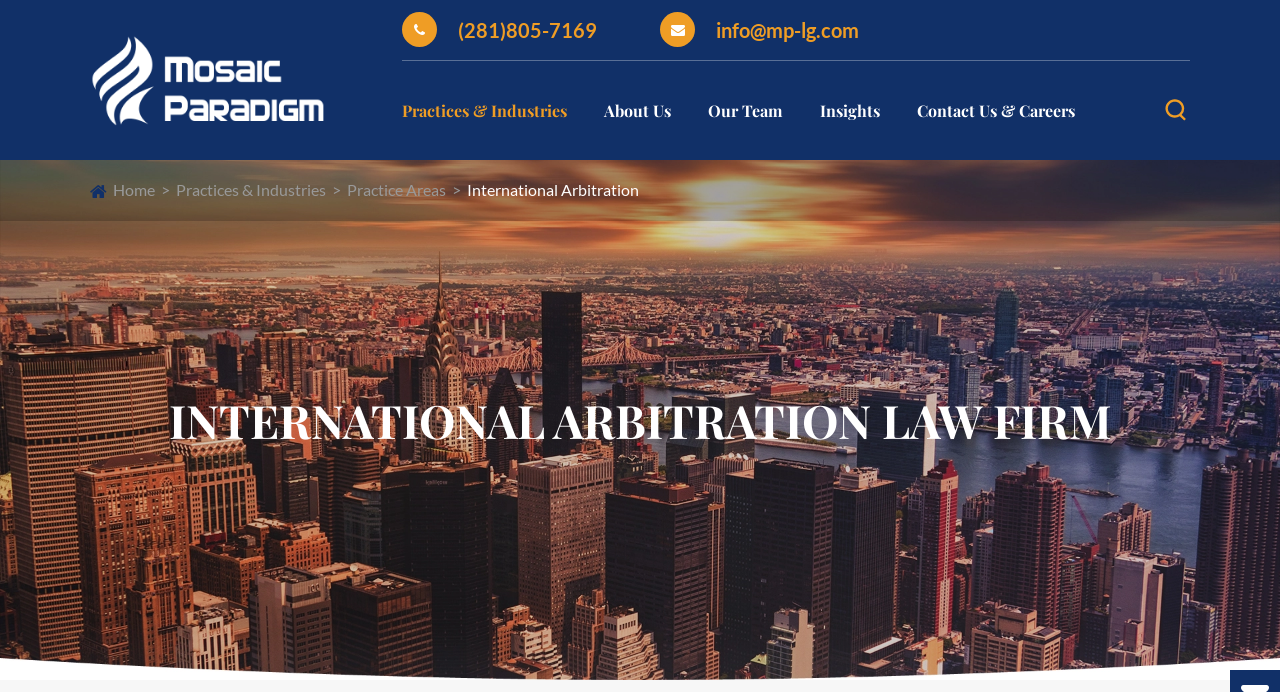Extract the text of the main heading from the webpage.

INTERNATIONAL ARBITRATION LAW FIRM